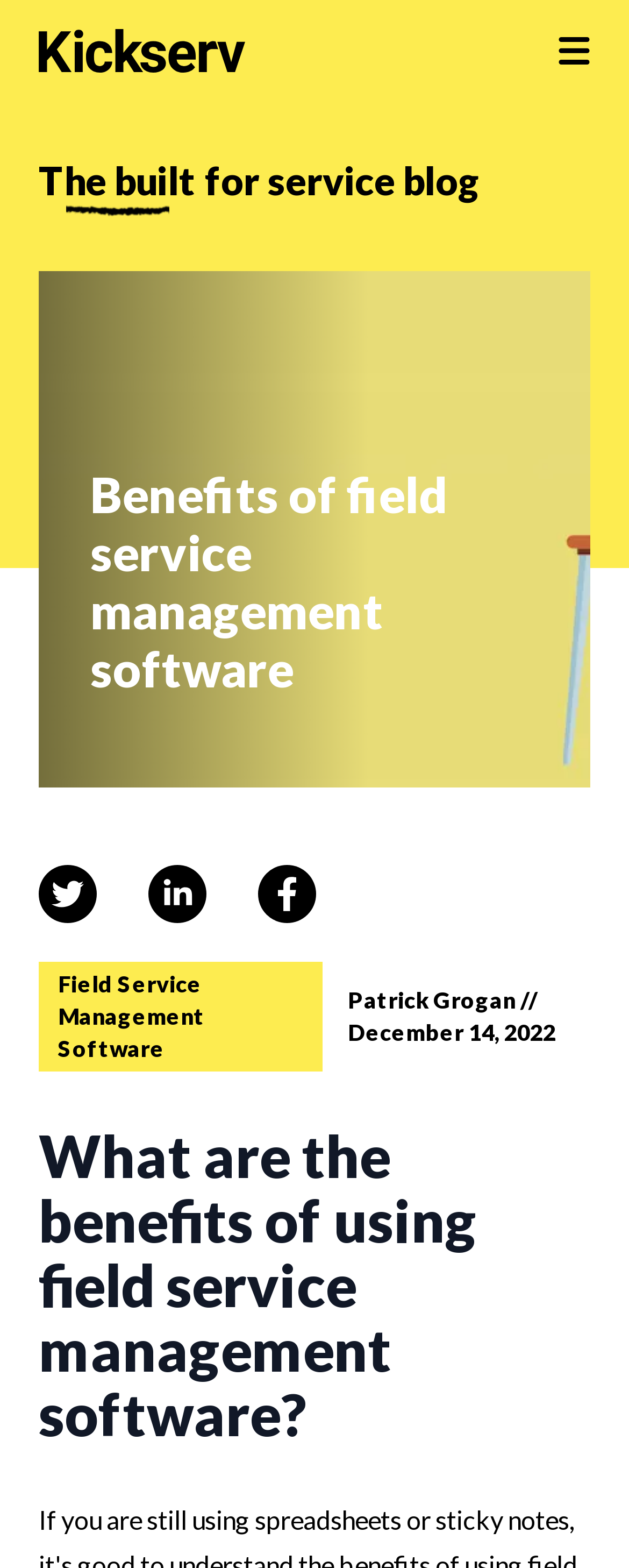Based on the image, give a detailed response to the question: Who is the author of the blog post?

The author of the blog post is Patrick Grogan, as indicated by the text 'Patrick Grogan //' at the bottom of the webpage.